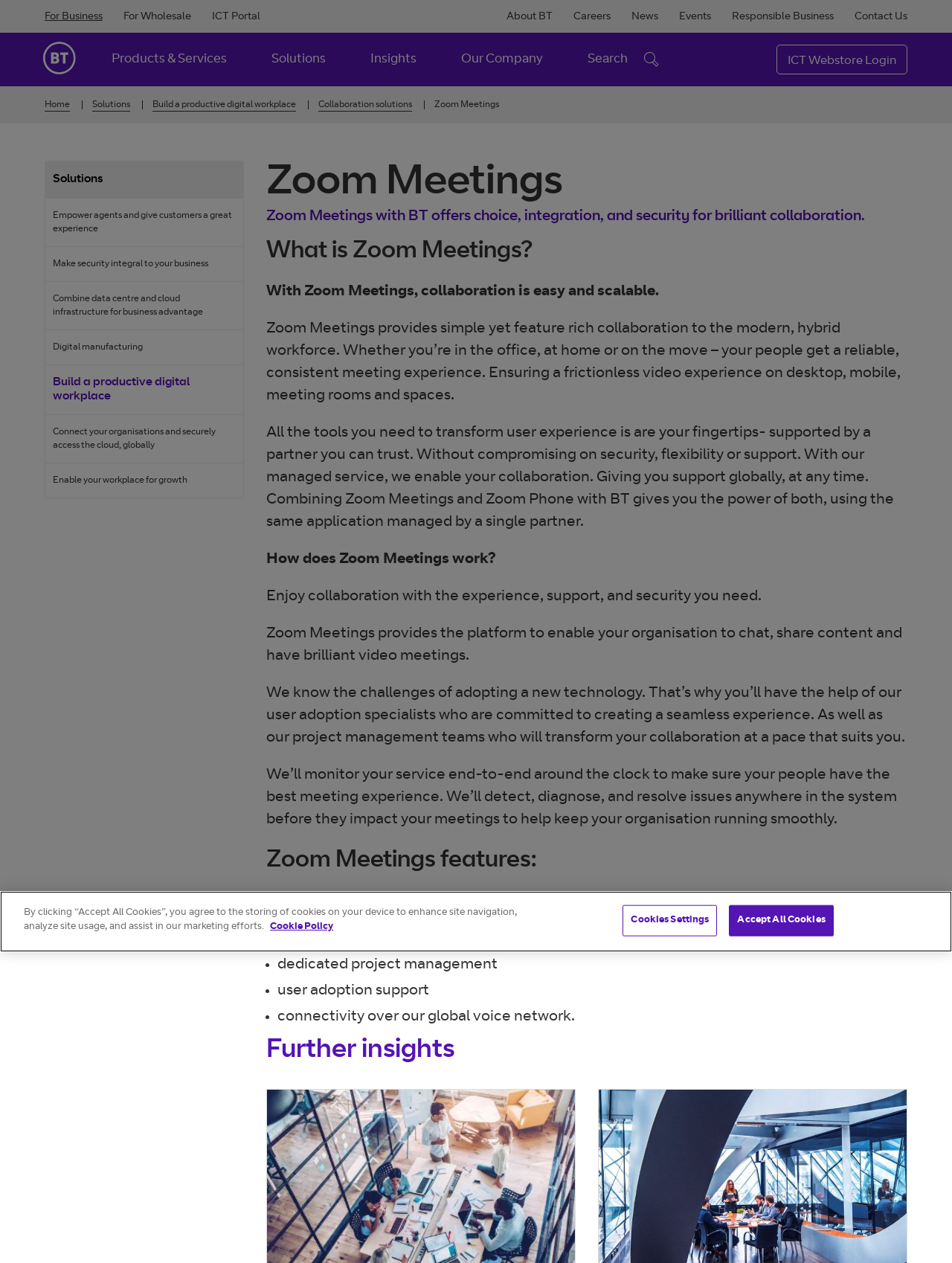Give a detailed explanation of the elements present on the webpage.

The webpage is titled "Zoom Meetings" and appears to be a product page for a collaboration solution. At the top of the page, there is a main menu with two sections: "For Business" and "For Wholesale" on the left, and "About BT", "Careers", "News", "Events", "Responsible Business", and "Contact Us" on the right. Below the main menu, there is a link to "BT Ireland" and a secondary menu with options for "Products & Services", "Solutions", "Insights", and "Our Company".

The main content of the page is divided into sections. The first section has a heading "Zoom Meetings" and a brief description of the product. Below this, there are several links to related topics, including "Empower agents and give customers a great experience", "Make security integral to your business", and "Build a productive digital workplace".

The next section has a heading "What is Zoom Meetings?" and provides a detailed description of the product, including its features and benefits. This section also includes several paragraphs of text that explain how Zoom Meetings works, its key features, and the support provided by the company.

Further down the page, there is a section titled "Zoom Meetings features" that lists several key features of the product, including end-to-end managed service with experience monitoring, dedicated project management, user adoption support, and connectivity over a global voice network.

At the bottom of the page, there is a section titled "Further insights" and a link to "Privacy" that opens a modal window with information about cookies and privacy policies.